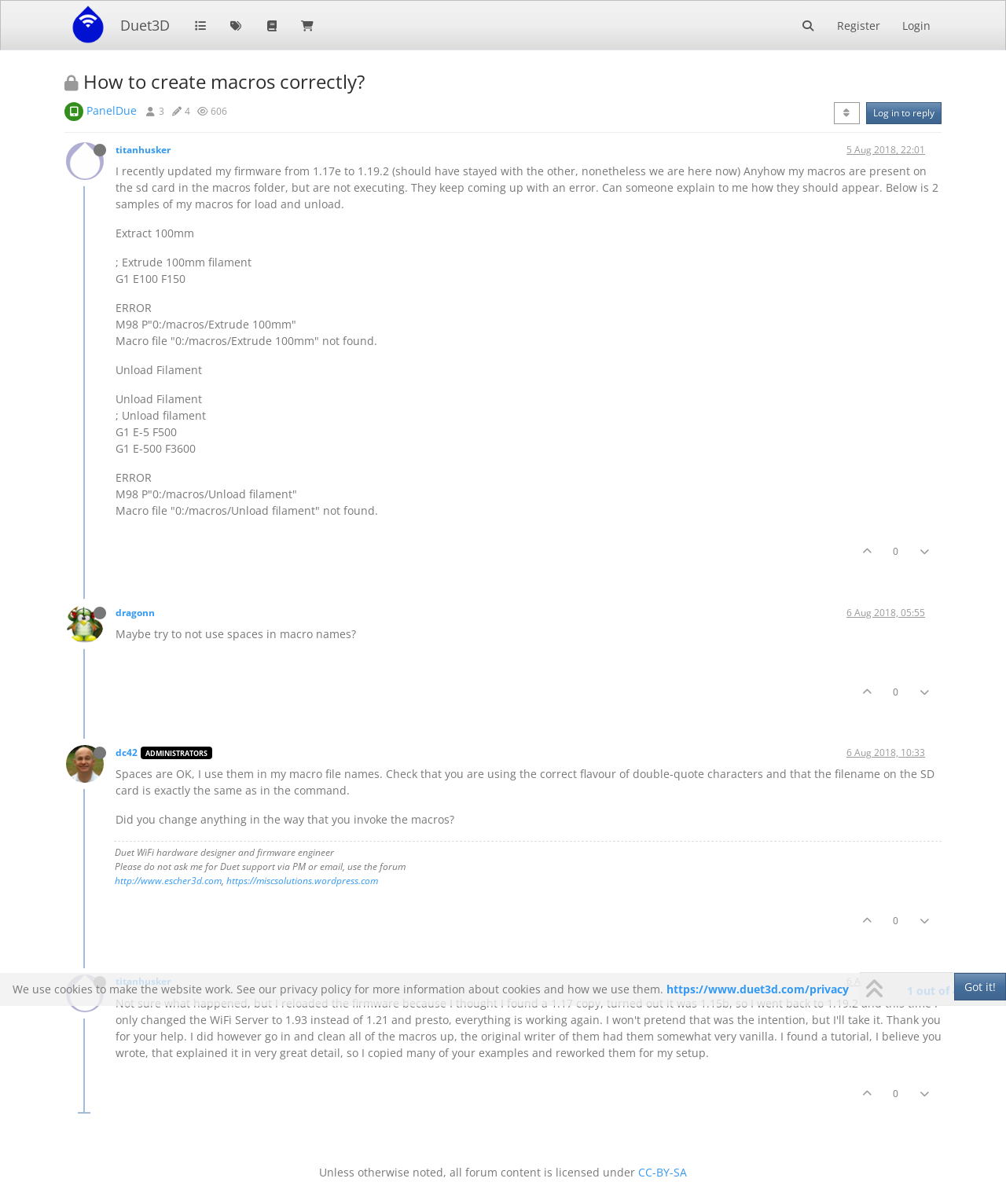Specify the bounding box coordinates of the area that needs to be clicked to achieve the following instruction: "Click on the 'Home' link".

None